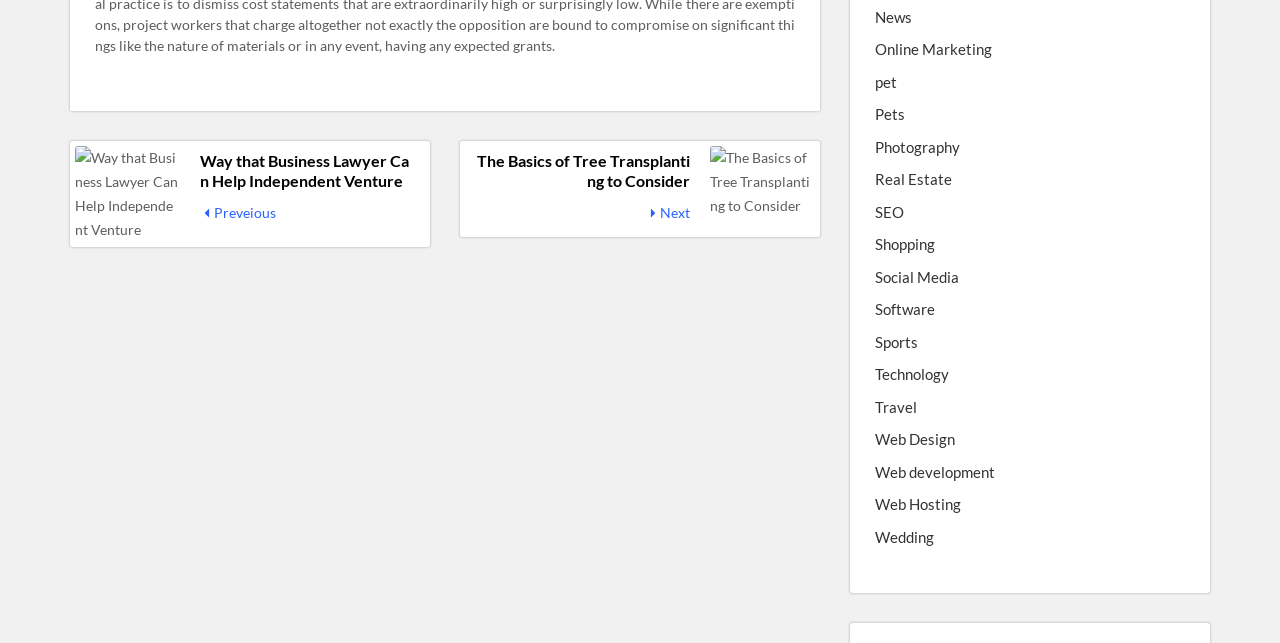Using the provided element description: "sukie@siboasi.com.cn", determine the bounding box coordinates of the corresponding UI element in the screenshot.

None